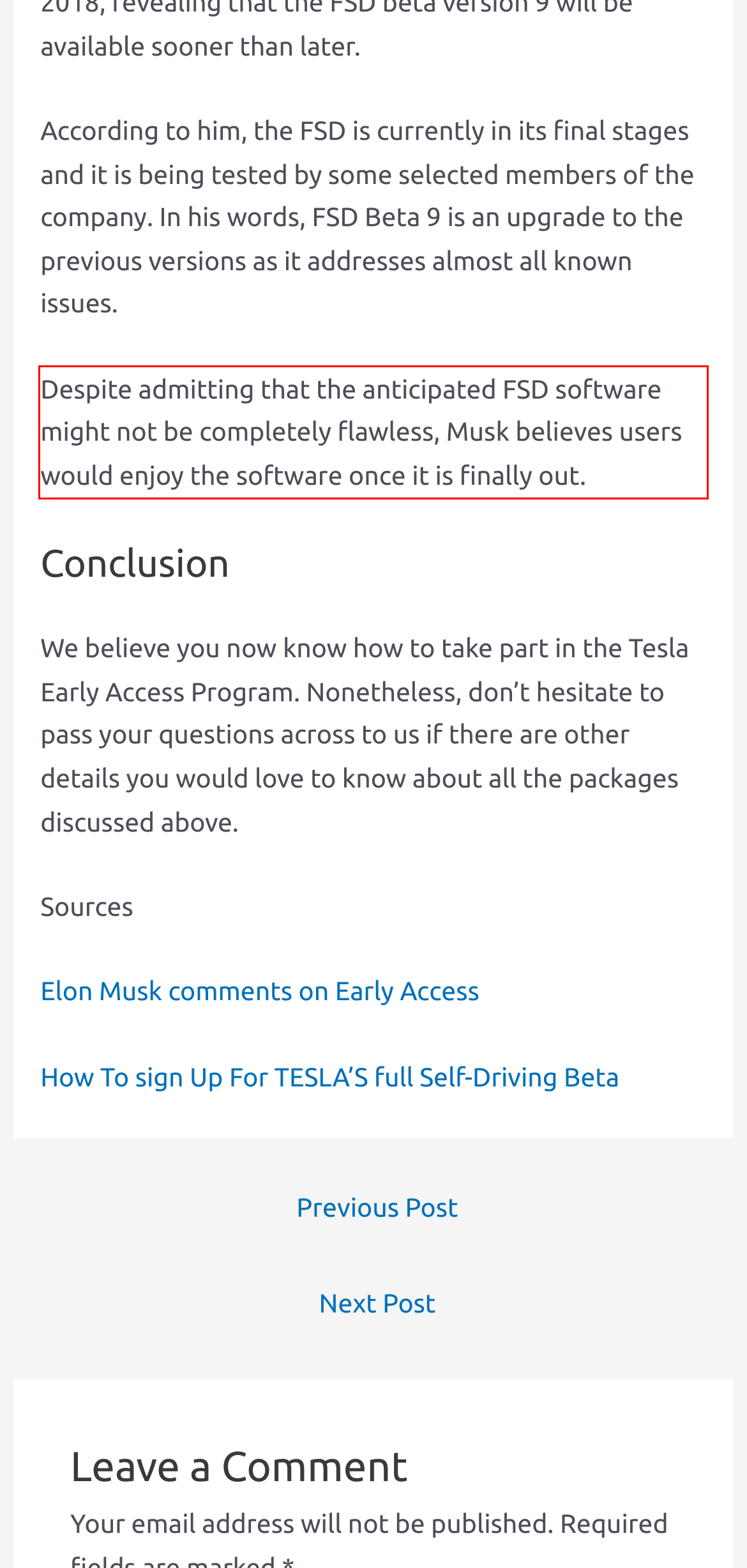Using the provided webpage screenshot, recognize the text content in the area marked by the red bounding box.

Despite admitting that the anticipated FSD software might not be completely flawless, Musk believes users would enjoy the software once it is finally out.